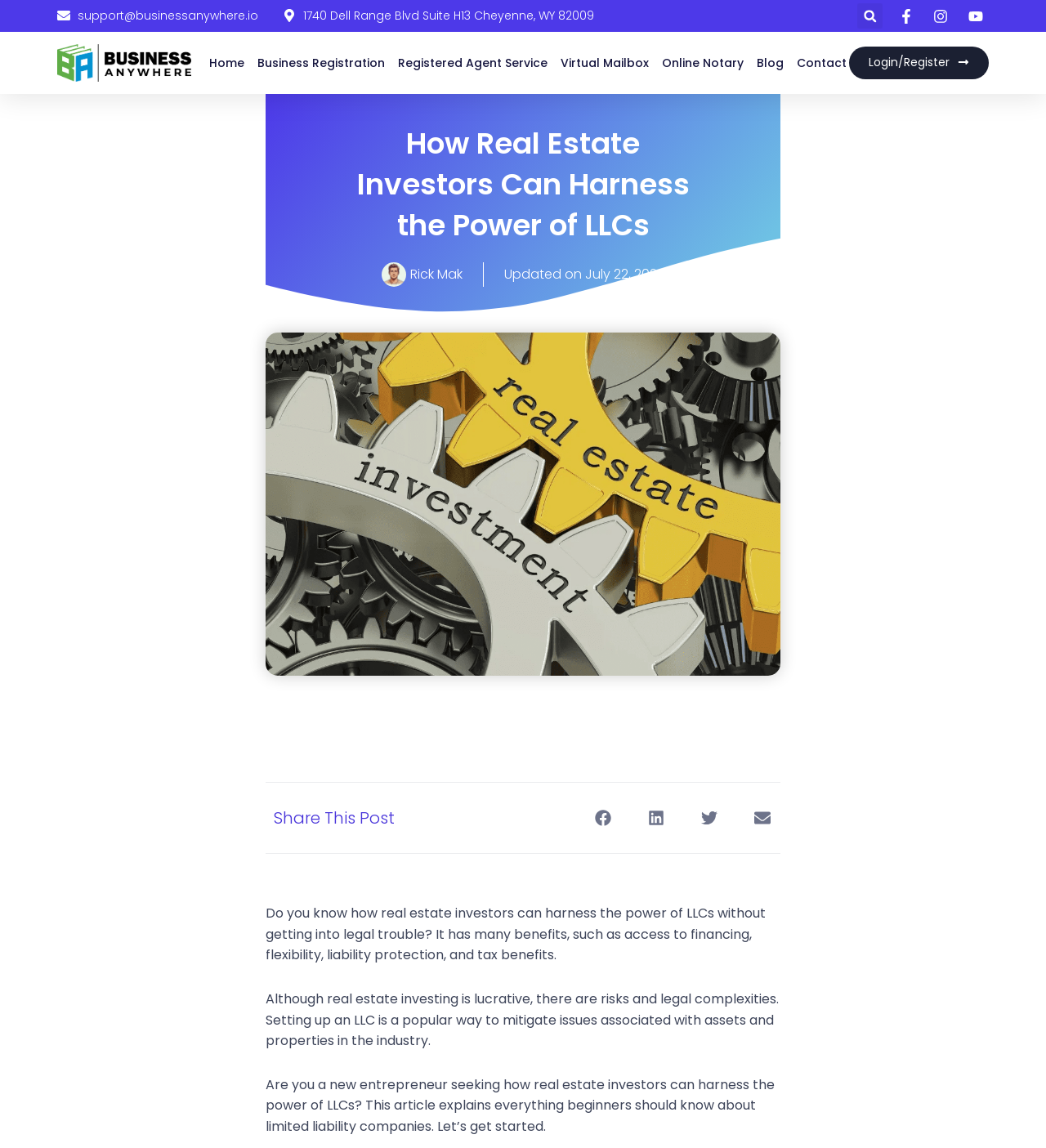Please determine the bounding box coordinates of the clickable area required to carry out the following instruction: "Read the blog". The coordinates must be four float numbers between 0 and 1, represented as [left, top, right, bottom].

[0.723, 0.038, 0.749, 0.071]